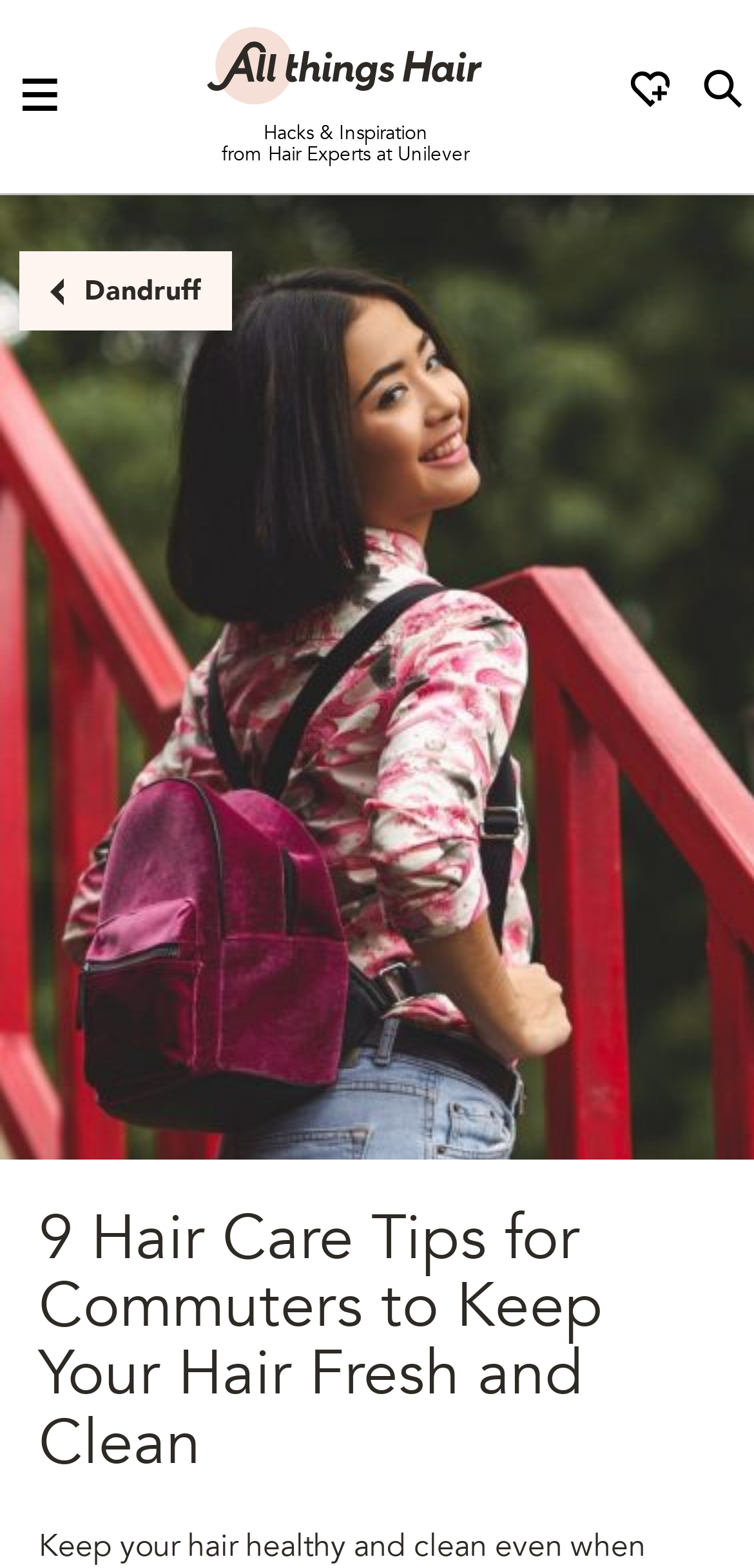Bounding box coordinates should be provided in the format (top-left x, top-left y, bottom-right x, bottom-right y) with all values between 0 and 1. Identify the bounding box for this UI element: BYU History

None